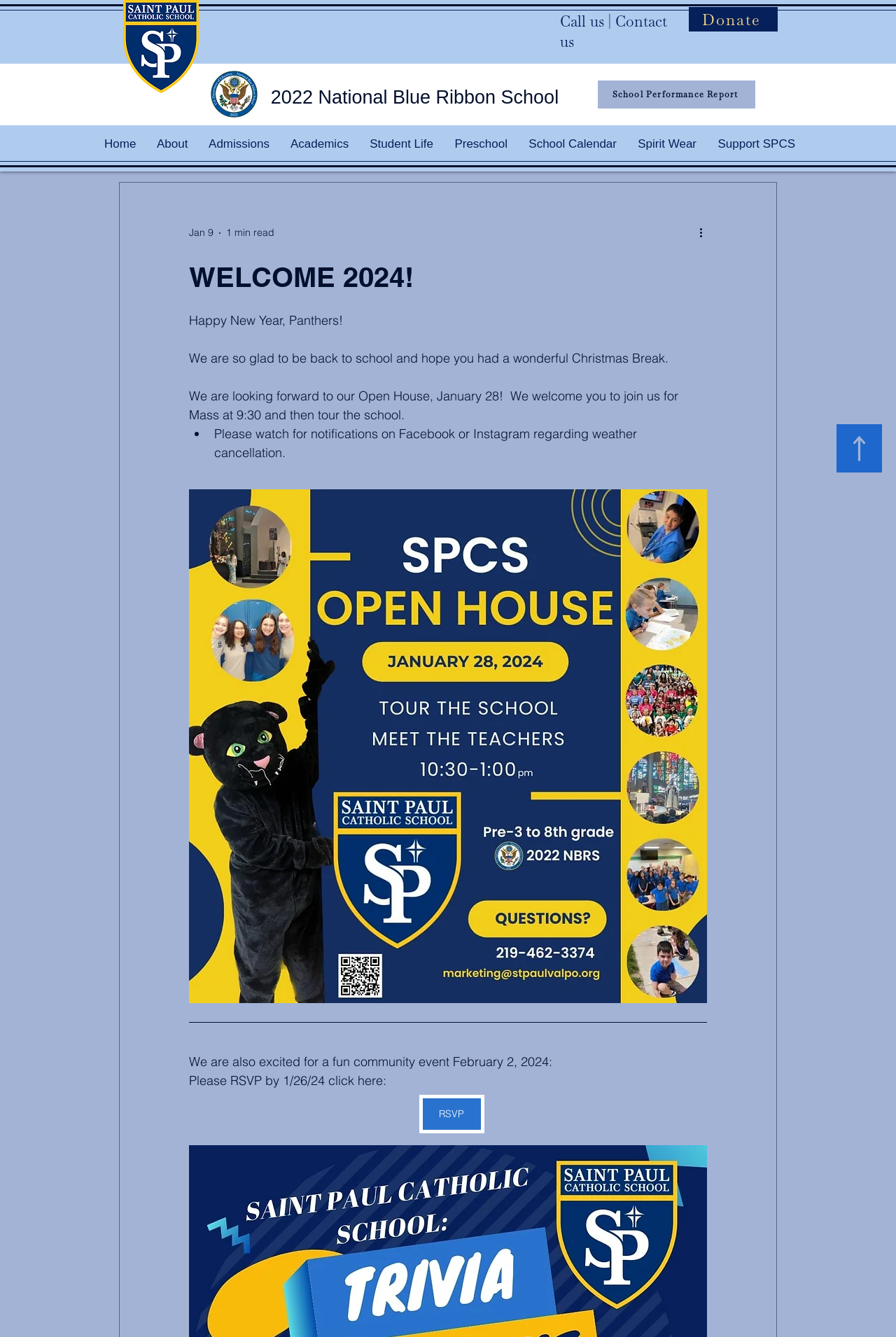Determine the bounding box for the UI element as described: "Donate". The coordinates should be represented as four float numbers between 0 and 1, formatted as [left, top, right, bottom].

[0.769, 0.005, 0.868, 0.024]